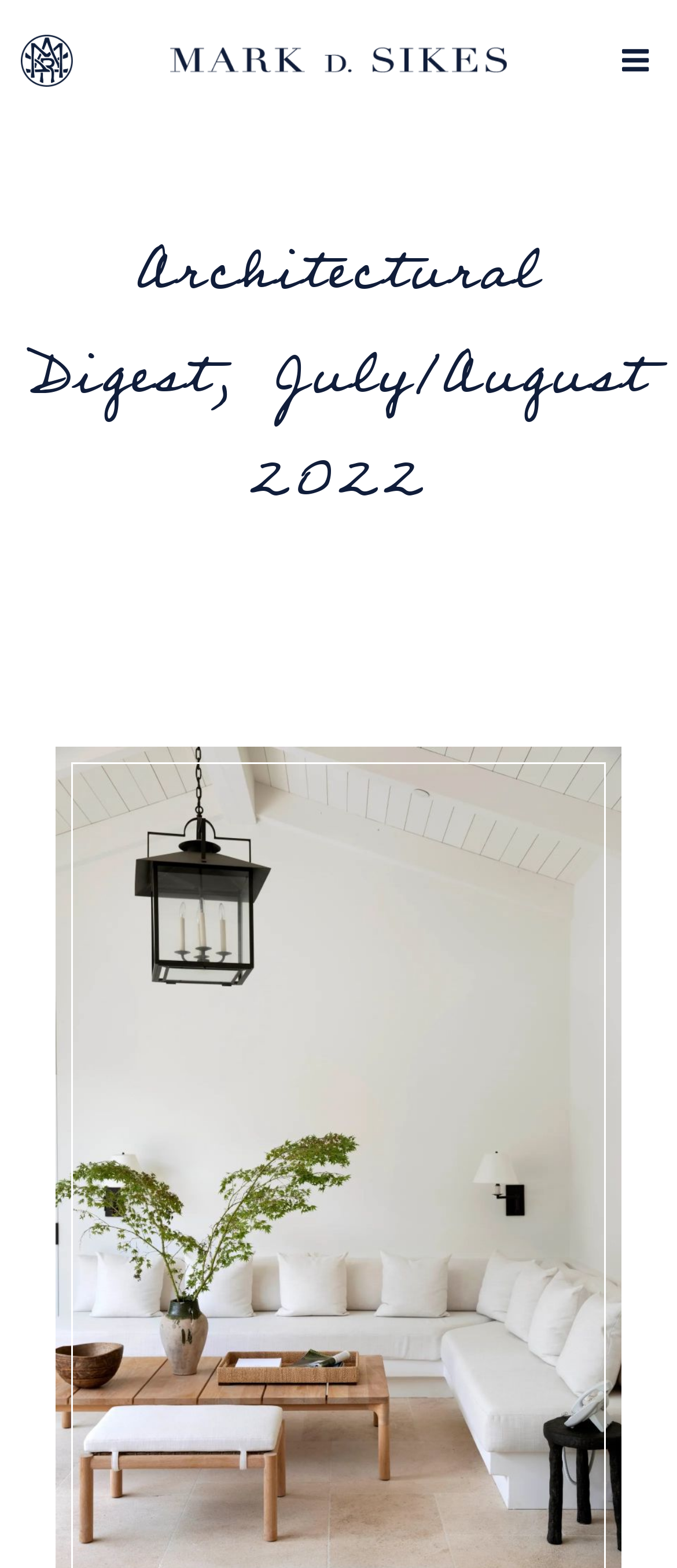Please provide a comprehensive answer to the question below using the information from the image: What is the name of the magazine featured?

The answer can be found in the StaticText element with the text 'Architectural Digest, July/August 2022' at coordinates [0.044, 0.146, 0.956, 0.34]. This text is likely to be the title of the magazine.